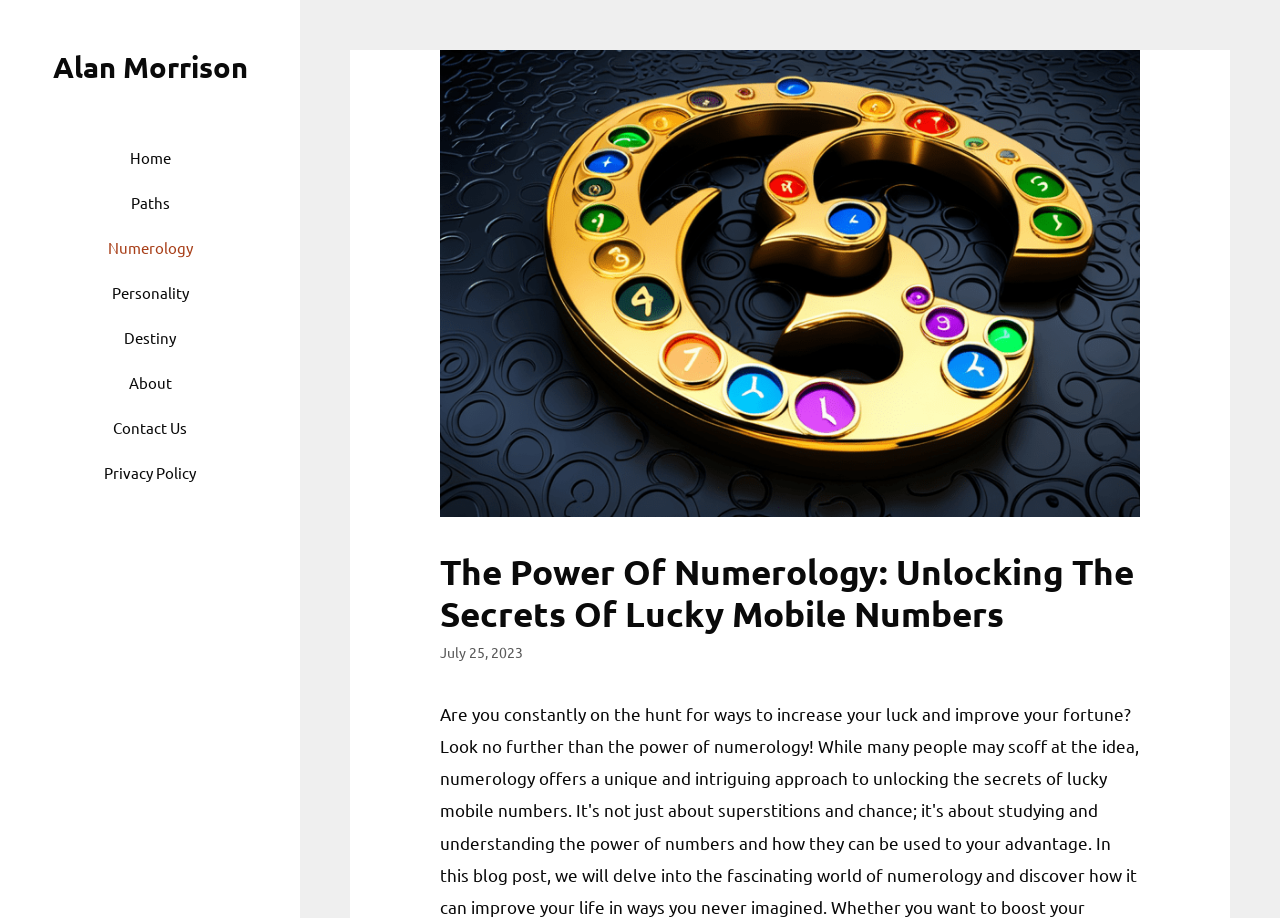Please find and report the primary heading text from the webpage.

The Power Of Numerology: Unlocking The Secrets Of Lucky Mobile Numbers